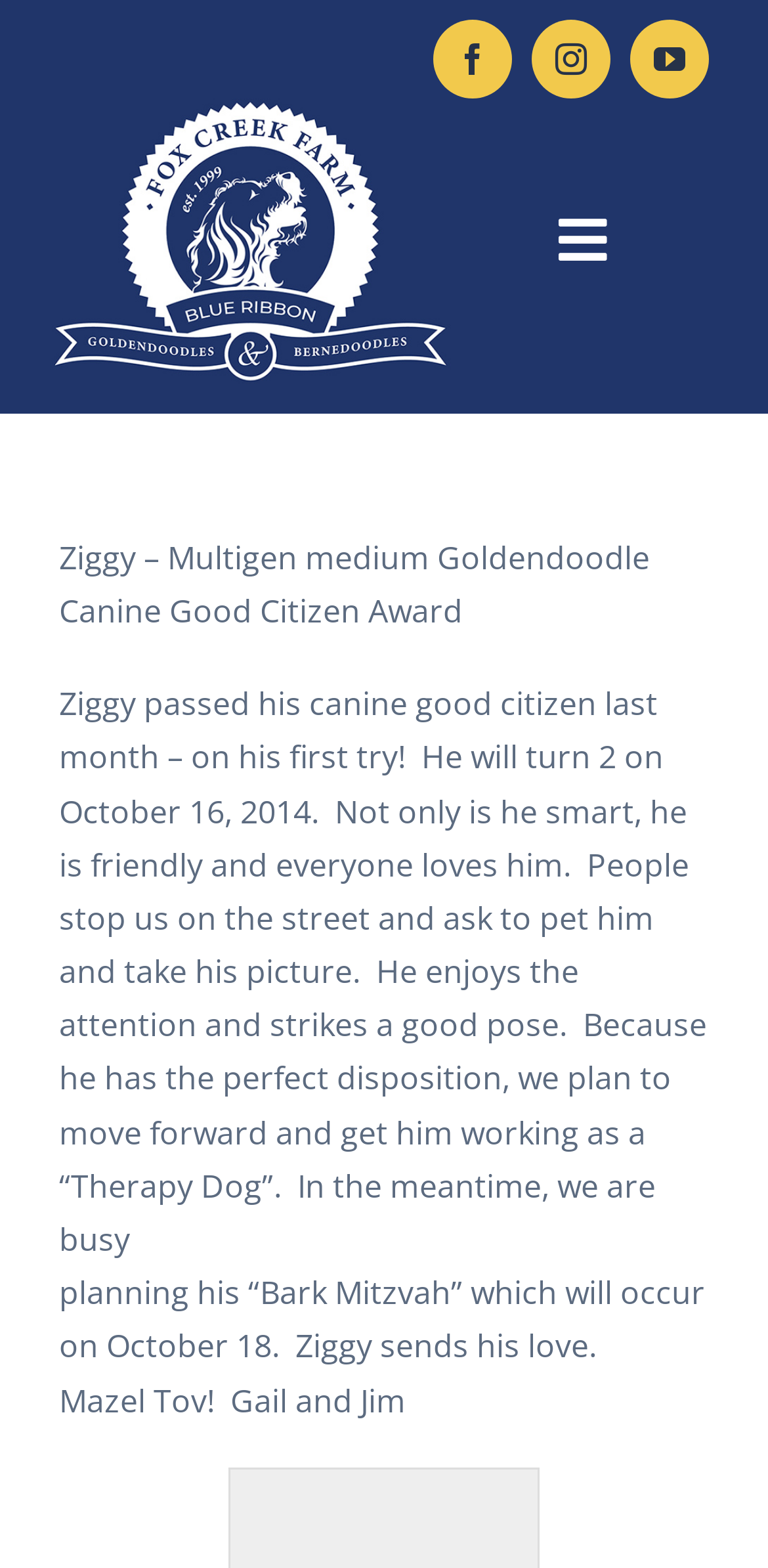What is the name of the dog?
Please respond to the question with a detailed and thorough explanation.

The name of the dog is mentioned in the static text 'Ziggy – Multigen medium Goldendoodle Canine Good Citizen Award' and also in the subsequent paragraphs.